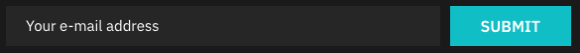Thoroughly describe the content and context of the image.

The image features an email subscription form with a clean, modern design. It includes a text field labeled "Your e-mail address", inviting users to input their email for updates. To the right of this field is a prominent turquoise button labeled "SUBMIT", encouraging users to complete the subscription process easily. This form is likely part of a newsletter section identified on a financial resources website, aimed at keeping users informed about updates and news related to the services offered, fostering a connection with their audience through regular communication.